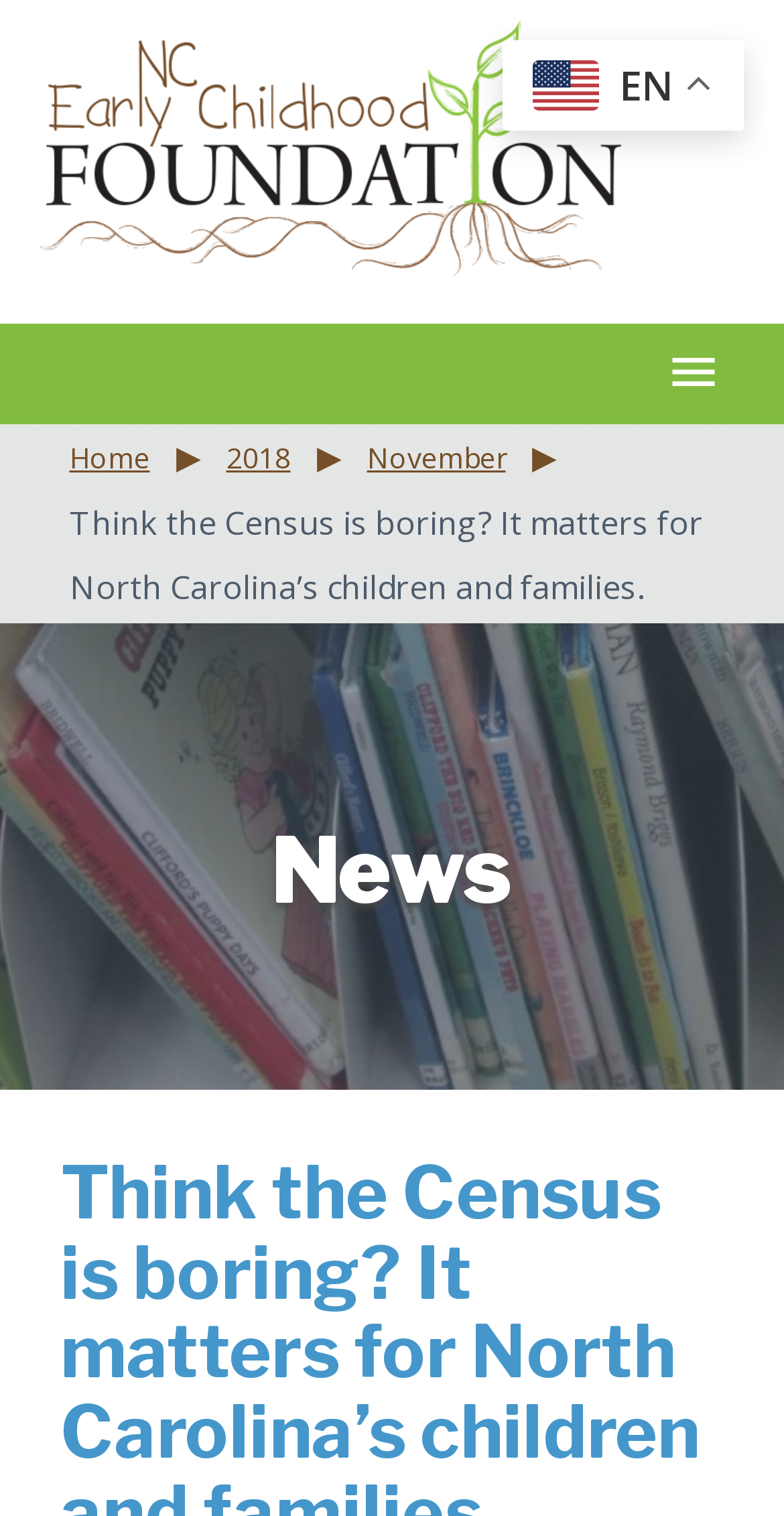Please determine the bounding box coordinates for the element with the description: "Parent-Child Interactions".

[0.0, 0.501, 1.0, 0.552]